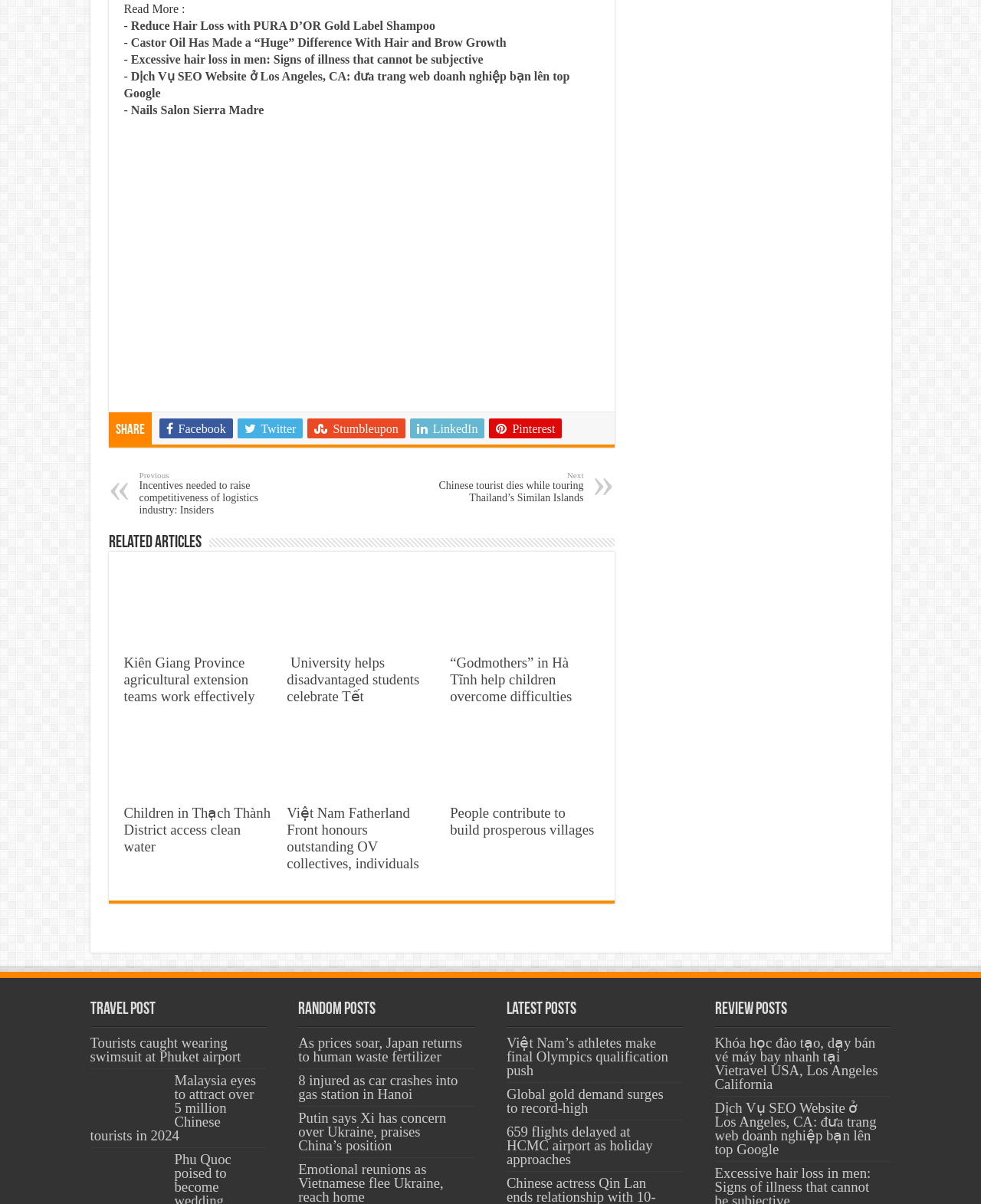Extract the bounding box for the UI element that matches this description: "aria-label="Advertisement" name="aswift_1" title="Advertisement"".

[0.126, 0.099, 0.611, 0.336]